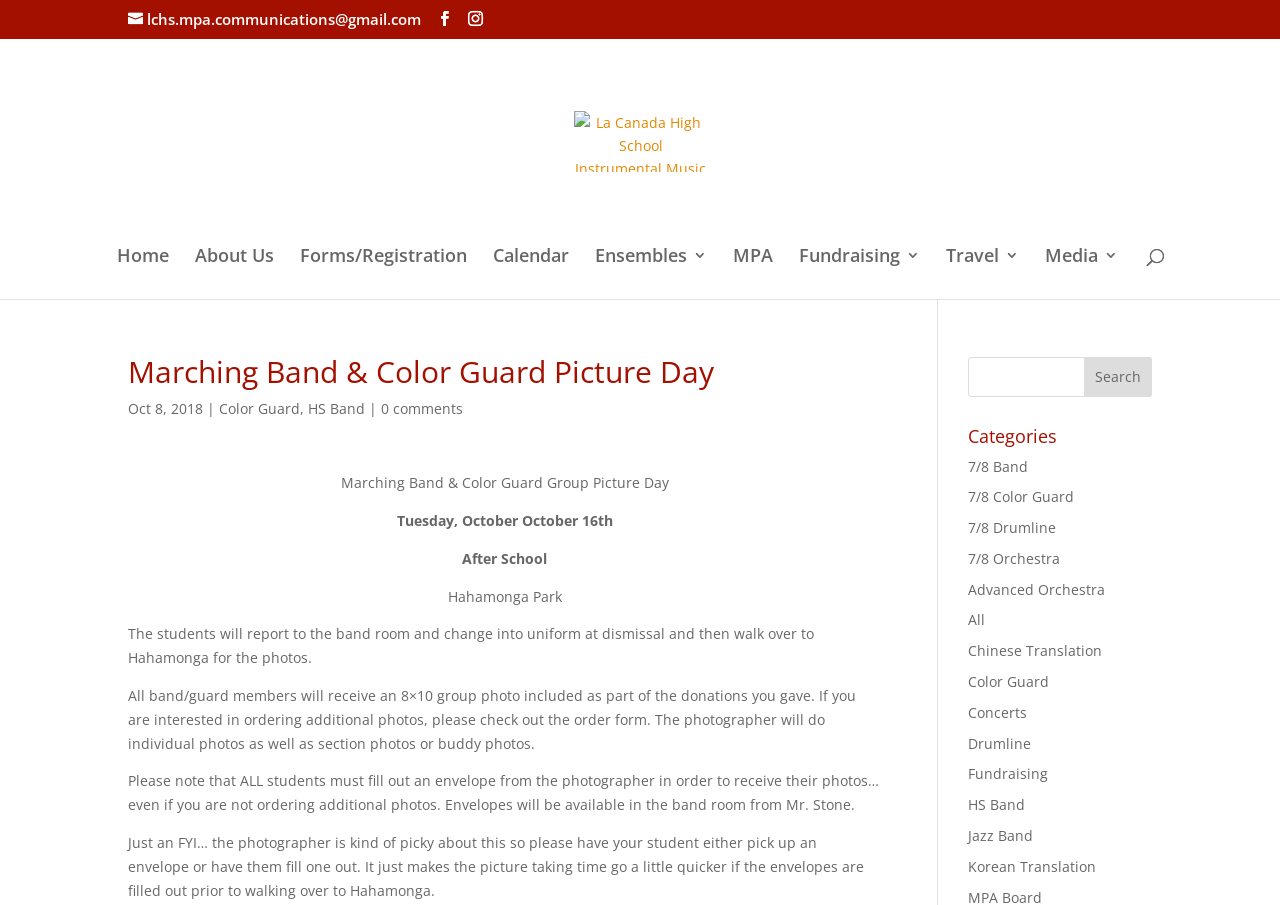Identify the bounding box coordinates for the element you need to click to achieve the following task: "Search for something". Provide the bounding box coordinates as four float numbers between 0 and 1, in the form [left, top, right, bottom].

[0.053, 0.041, 0.953, 0.044]